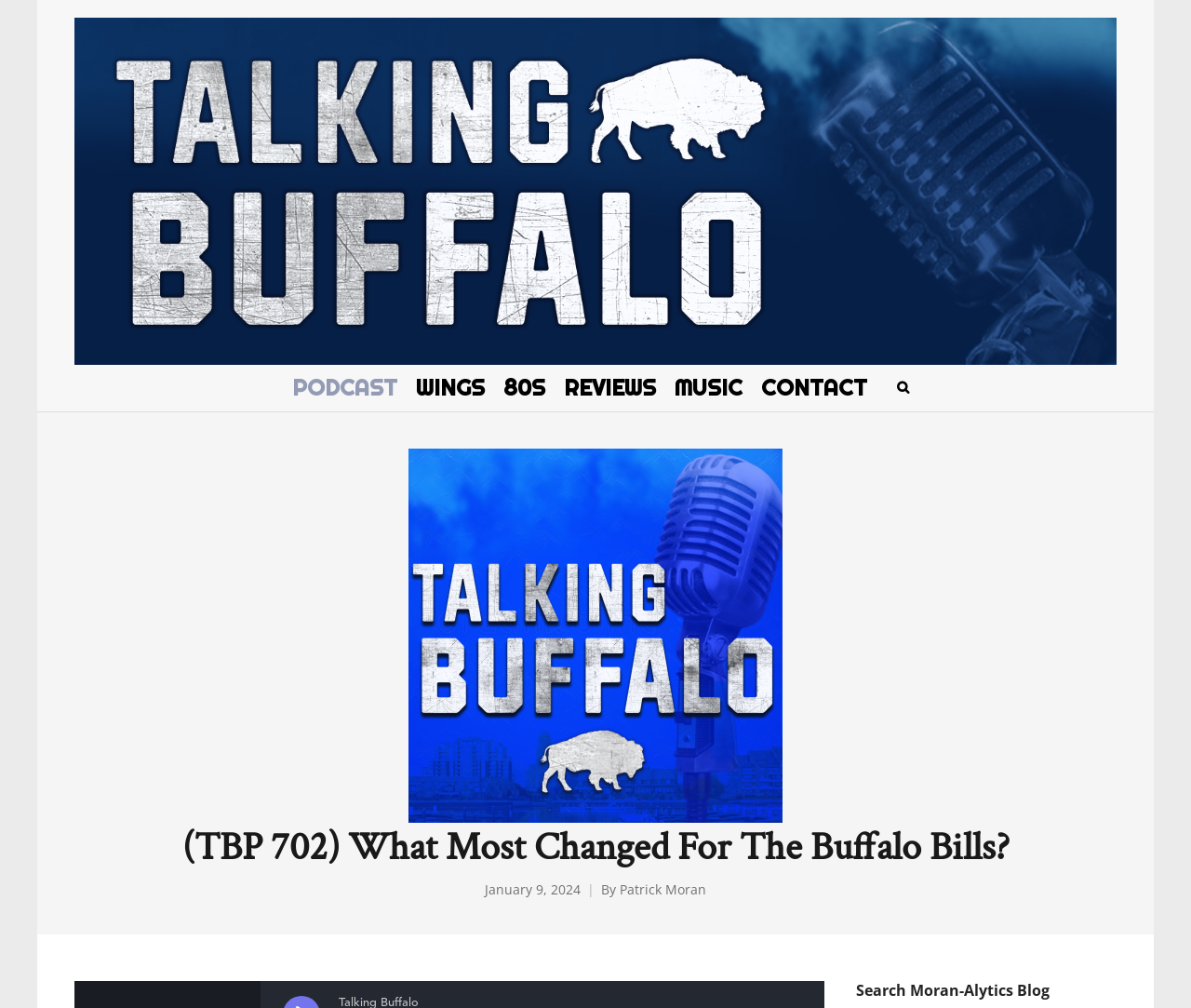Extract the bounding box coordinates for the UI element described as: "Reviews".

[0.465, 0.362, 0.558, 0.408]